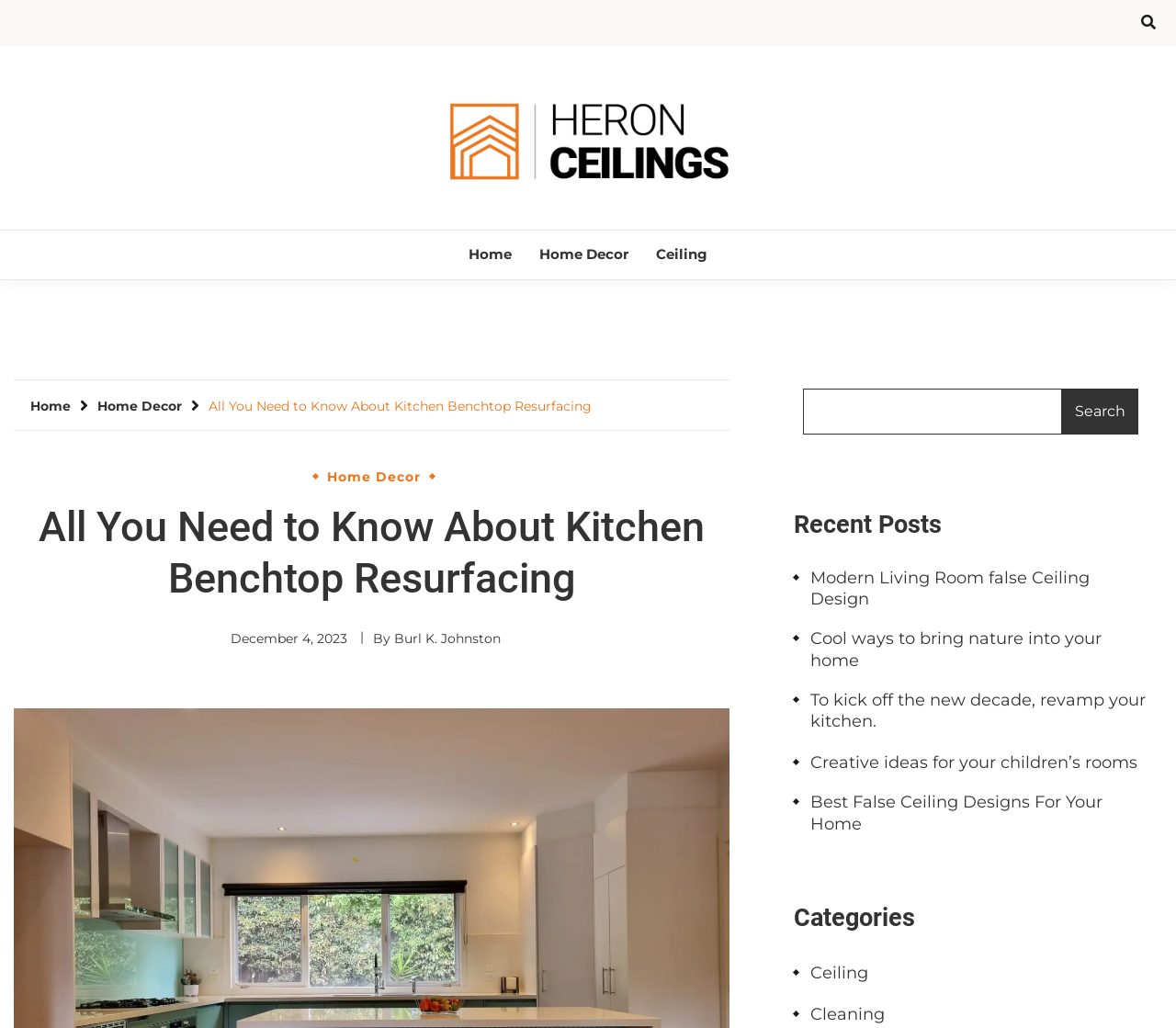Identify the bounding box for the UI element described as: "Home Decor". The coordinates should be four float numbers between 0 and 1, i.e., [left, top, right, bottom].

[0.274, 0.457, 0.362, 0.47]